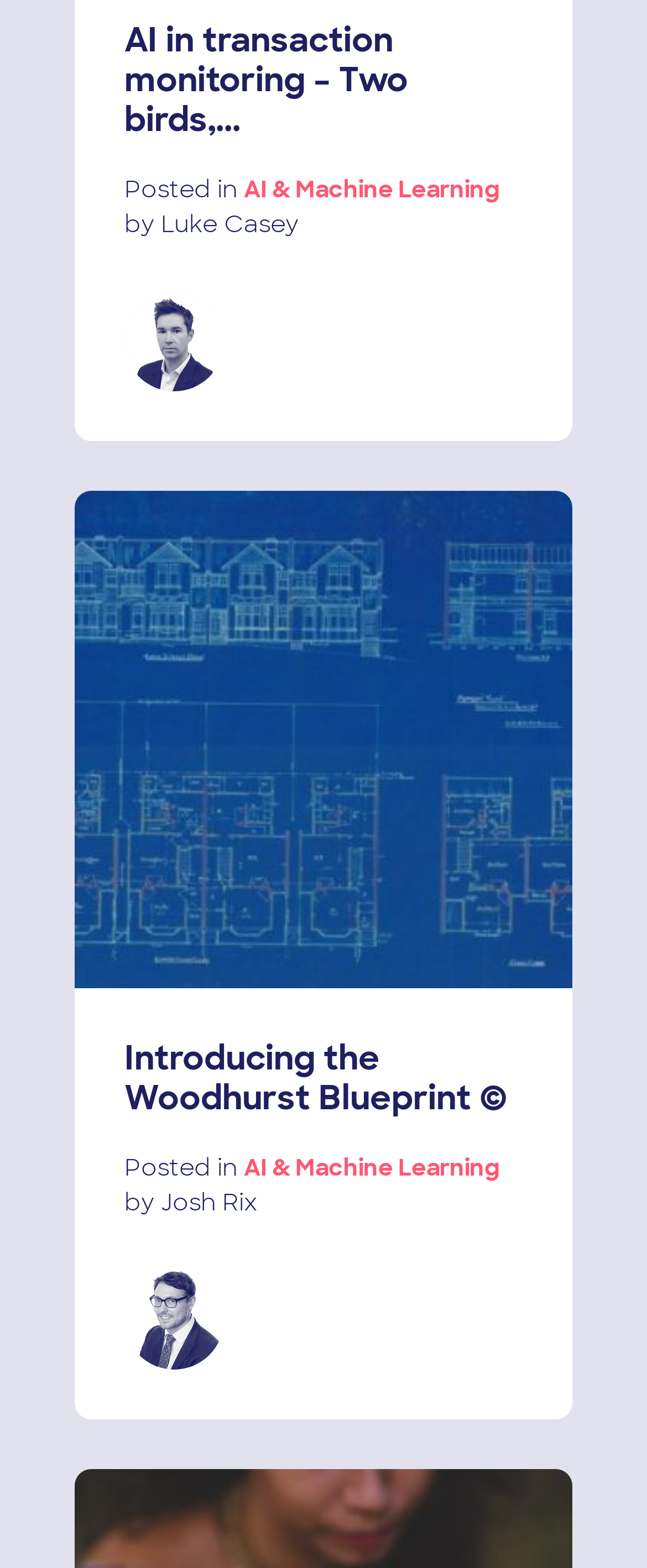What is the topic of the first post?
Please respond to the question with as much detail as possible.

The first post has a heading 'AI in transaction monitoring – Two birds,...' and a link with the same text, indicating that the topic of the post is AI in transaction monitoring.